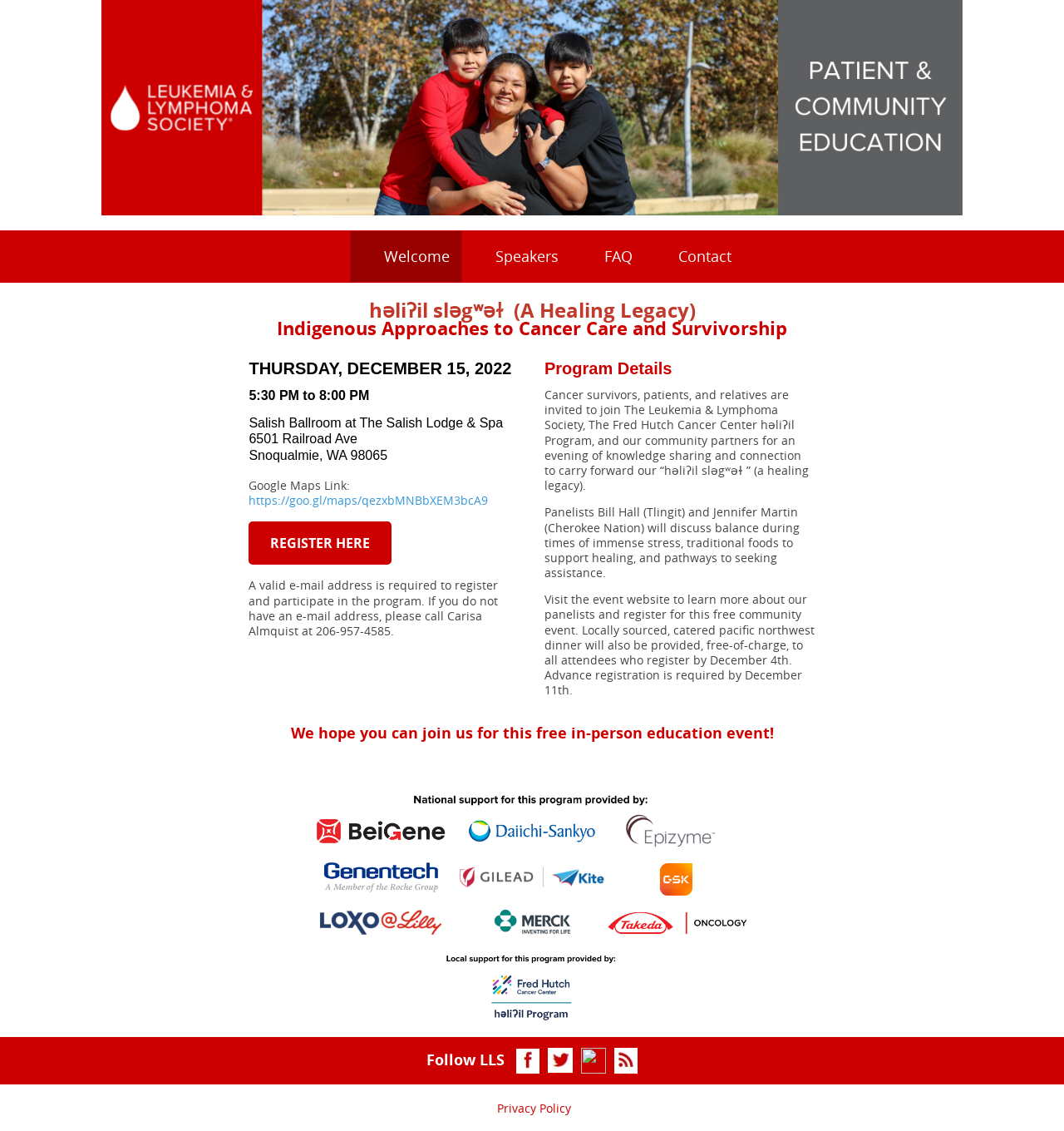Please provide a brief answer to the following inquiry using a single word or phrase:
What is required to register for the event?

A valid e-mail address